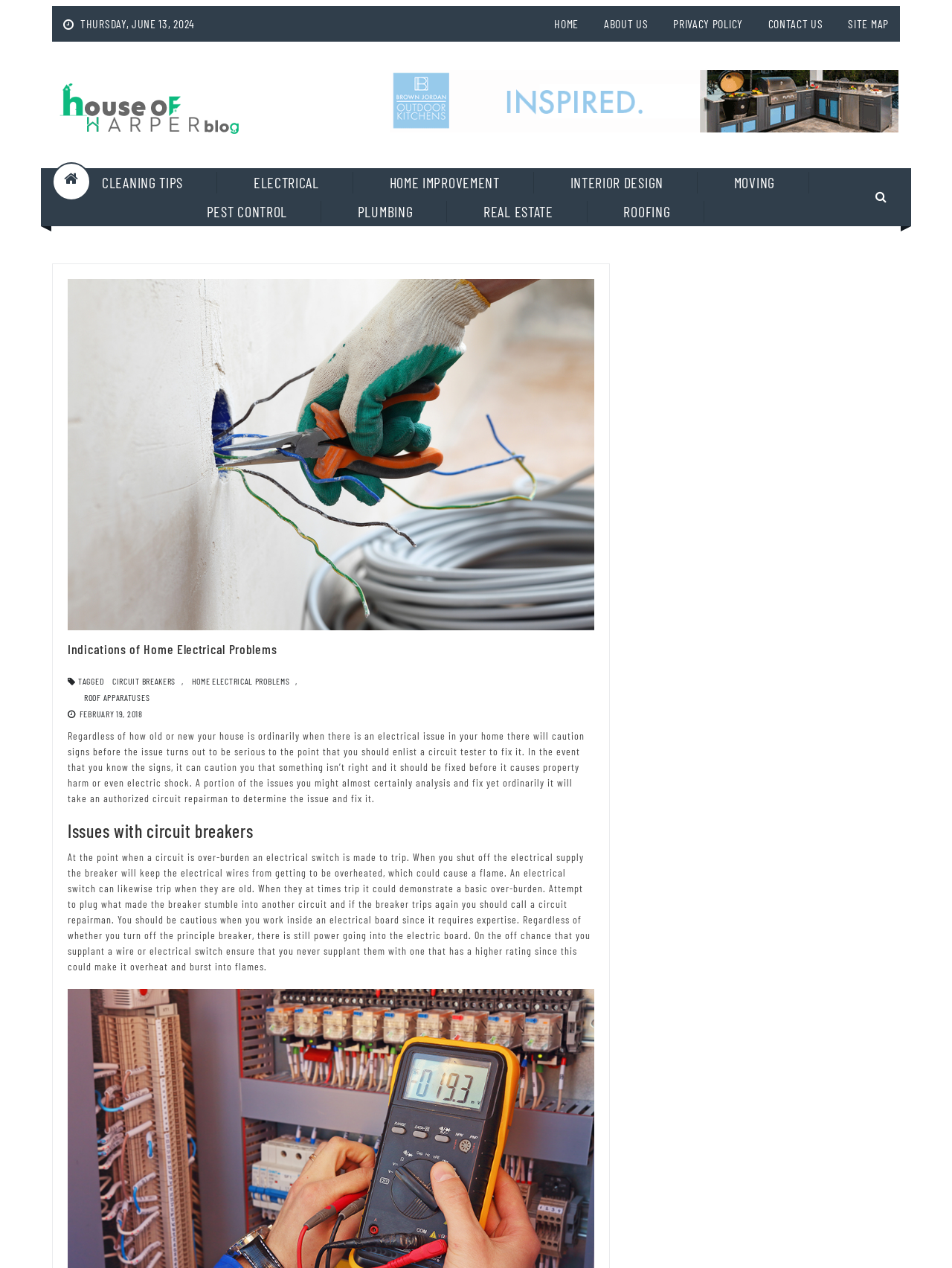Create a detailed summary of all the visual and textual information on the webpage.

The webpage is a blog post titled "Indications of Home Electrical Problems" on the "House of Harper Blog". At the top, there is a date "THURSDAY, JUNE 13, 2024" followed by a row of links to other pages on the website, including "HOME", "ABOUT US", "PRIVACY POLICY", "CONTACT US", and "SITE MAP". Below this, there is a logo for the "House of Harper Blog" with a link to the blog's homepage.

On the left side, there is a column of links to various categories, including "CLEANING TIPS", "ELECTRICAL", "HOME IMPROVEMENT", "INTERIOR DESIGN", "MOVING", "PEST CONTROL", "PLUMBING", "REAL ESTATE", and "ROOFING".

The main content of the page is divided into sections. The first section has a heading "Indications of Home Electrical Problems" and a paragraph of text that discusses the importance of recognizing signs of electrical issues in the home. Below this, there are links to related tags, including "CIRCUIT BREAKERS", "HOME ELECTRICAL PROBLEMS", and "ROOF APPARATUSES".

The next section has a heading "Issues with circuit breakers" and a longer paragraph of text that explains how circuit breakers work and what to do if they trip. The text is informative and provides guidance on how to handle electrical issues safely.

There is also a small icon with a figure on the top right side of the page, and a search icon on the top right corner.